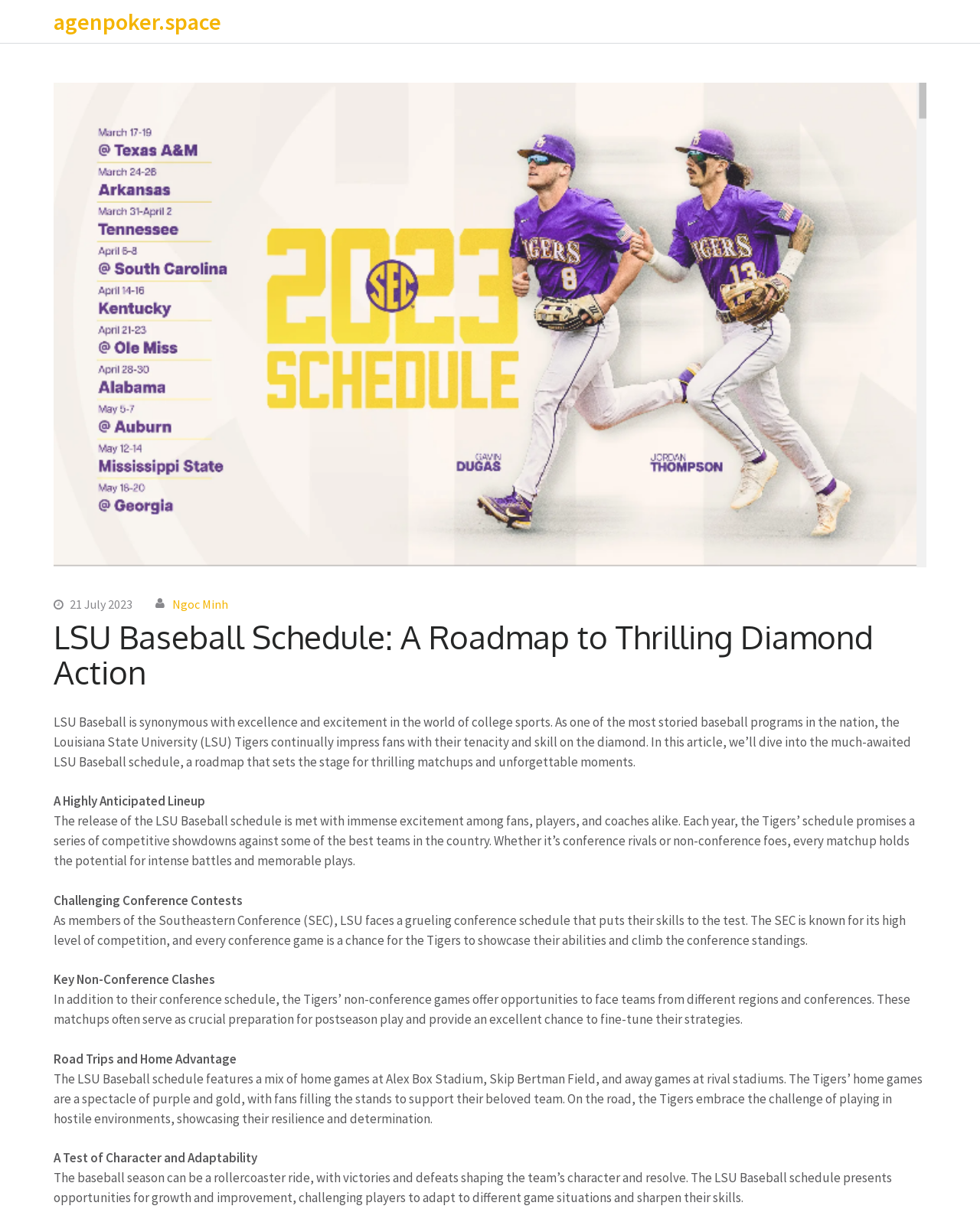What is the tone of the article about the LSU Baseball schedule?
Look at the screenshot and respond with one word or a short phrase.

Excited and anticipatory